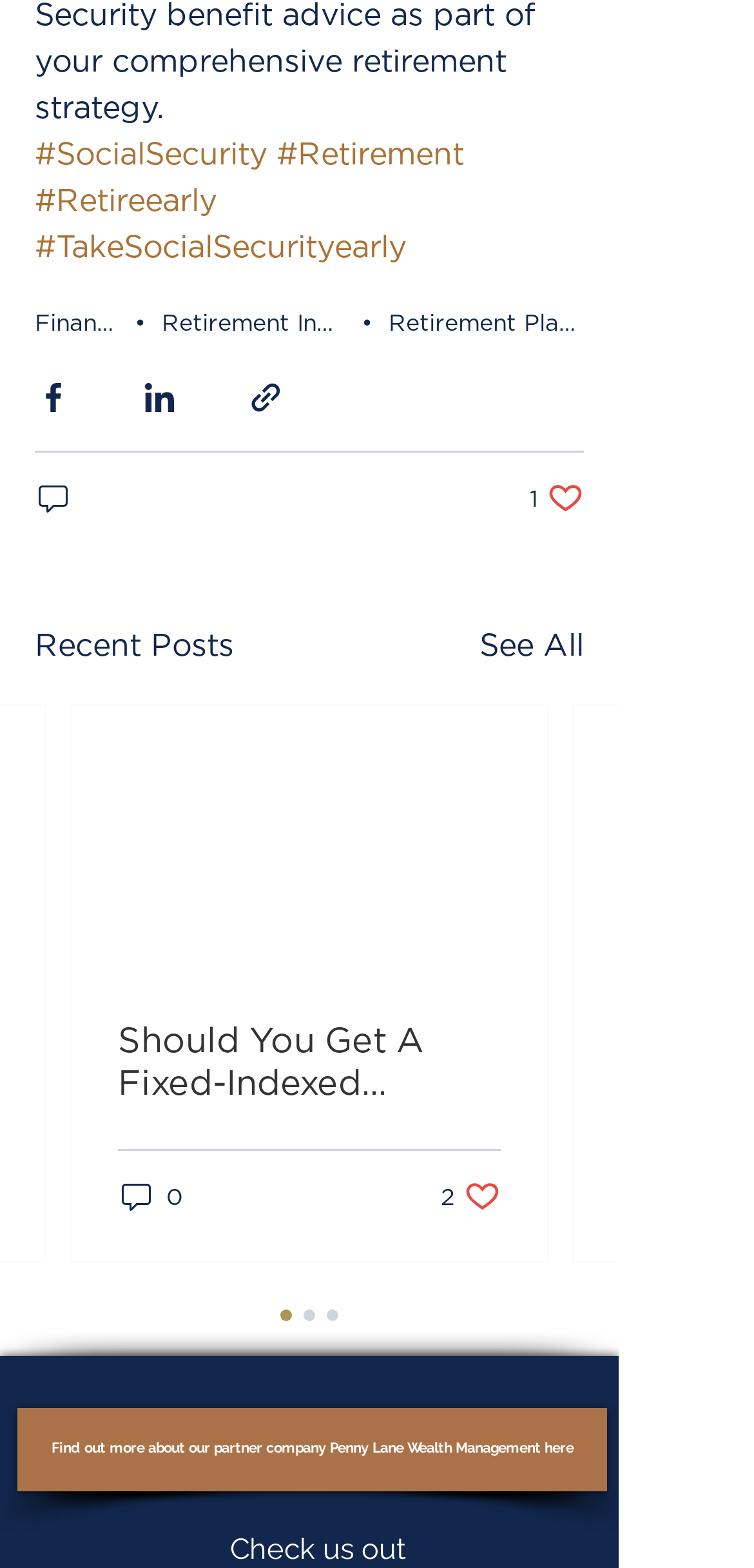Utilize the details in the image to thoroughly answer the following question: What is the topic of the 'Recent Posts' section?

I looked at the 'Recent Posts' section and found that the links and articles in this section are related to retirement, such as 'Retirement Income' and 'Should You Get A Fixed-Indexed Annuity?'.